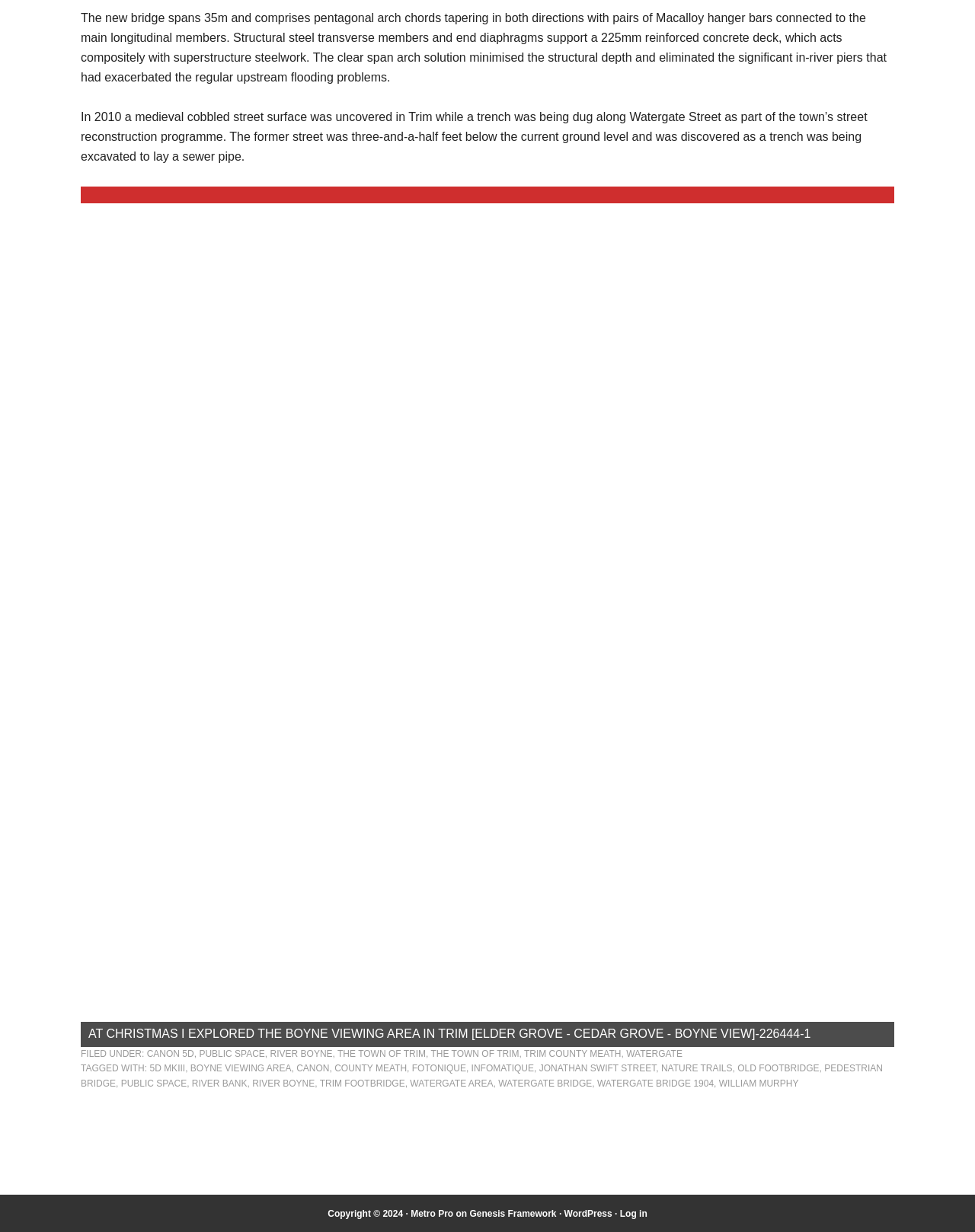What is the name of the area explored during Christmas?
Based on the image, answer the question with as much detail as possible.

The slideshow region has a description 'AT CHRISTMAS I EXPLORED THE BOYNE VIEWING AREA IN TRIM [ELDER GROVE - CEDAR GROVE - BOYNE VIEW]', which indicates that the area explored during Christmas is the Boyne Viewing Area.